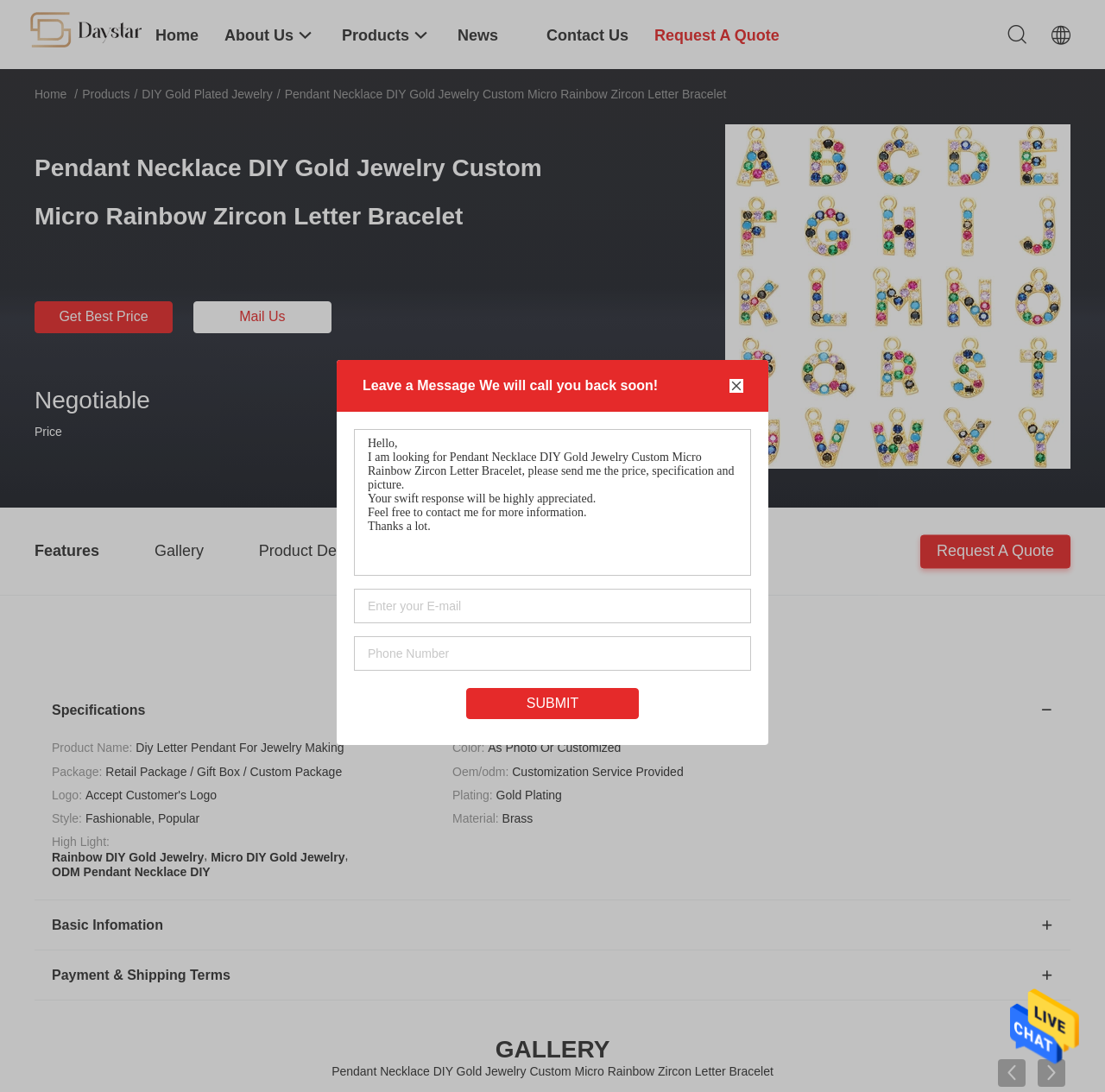Generate the text content of the main headline of the webpage.

Pendant Necklace DIY Gold Jewelry Custom Micro Rainbow Zircon Letter Bracelet